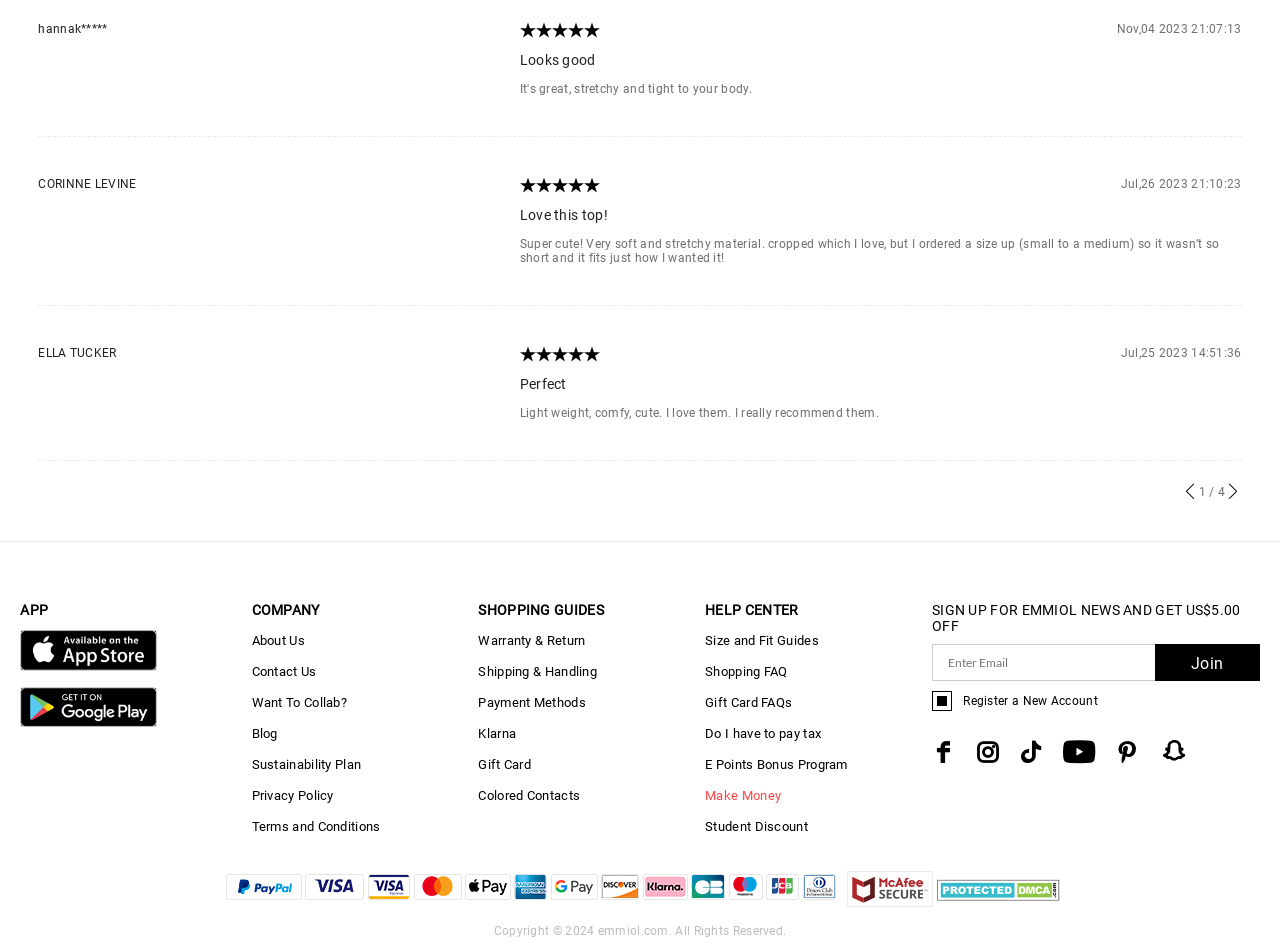Please identify the bounding box coordinates of the element's region that I should click in order to complete the following instruction: "Rate with 5 stars". The bounding box coordinates consist of four float numbers between 0 and 1, i.e., [left, top, right, bottom].

[0.406, 0.023, 0.419, 0.04]